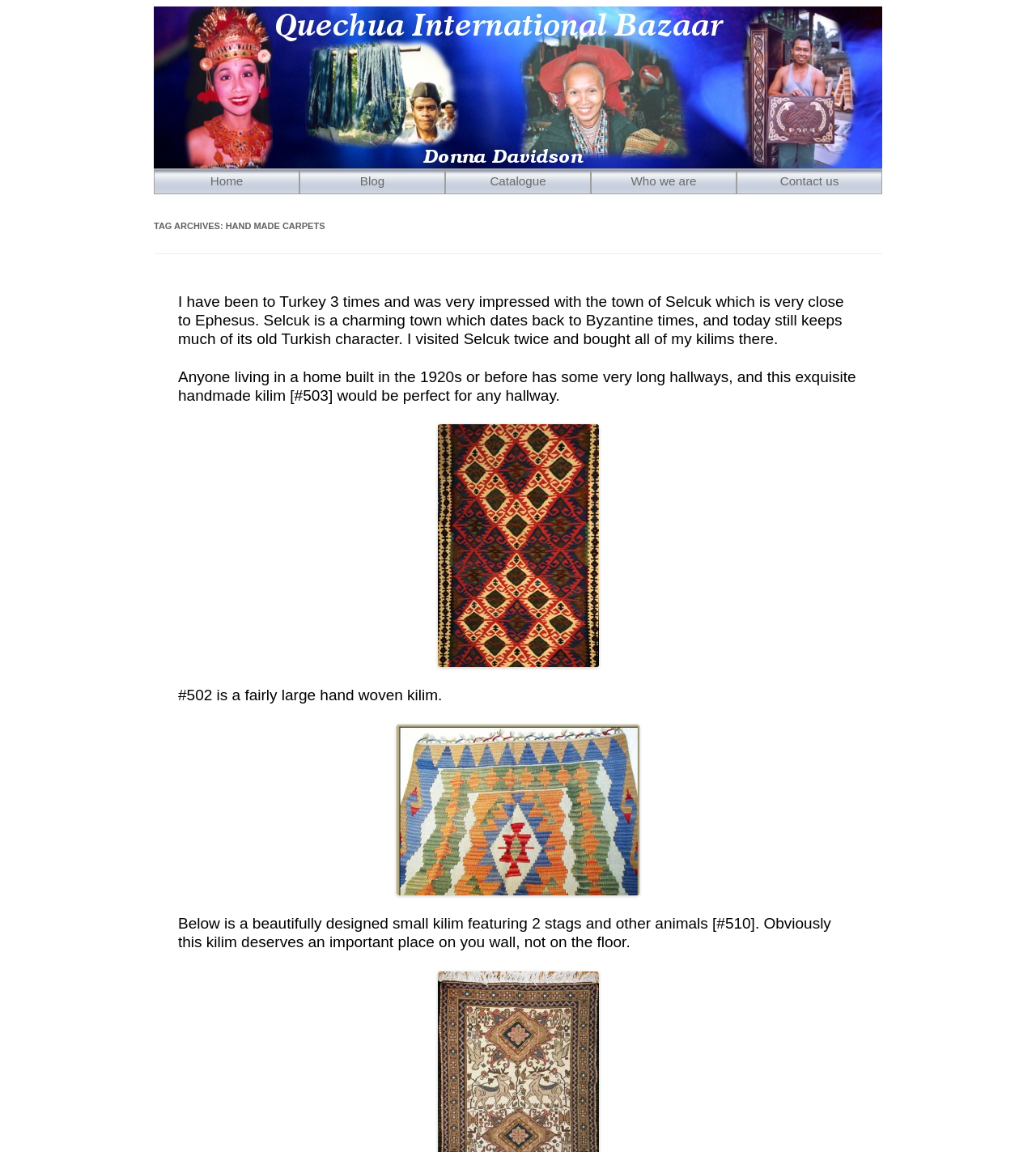For the element described, predict the bounding box coordinates as (top-left x, top-left y, bottom-right x, bottom-right y). All values should be between 0 and 1. Element description: Settings

None